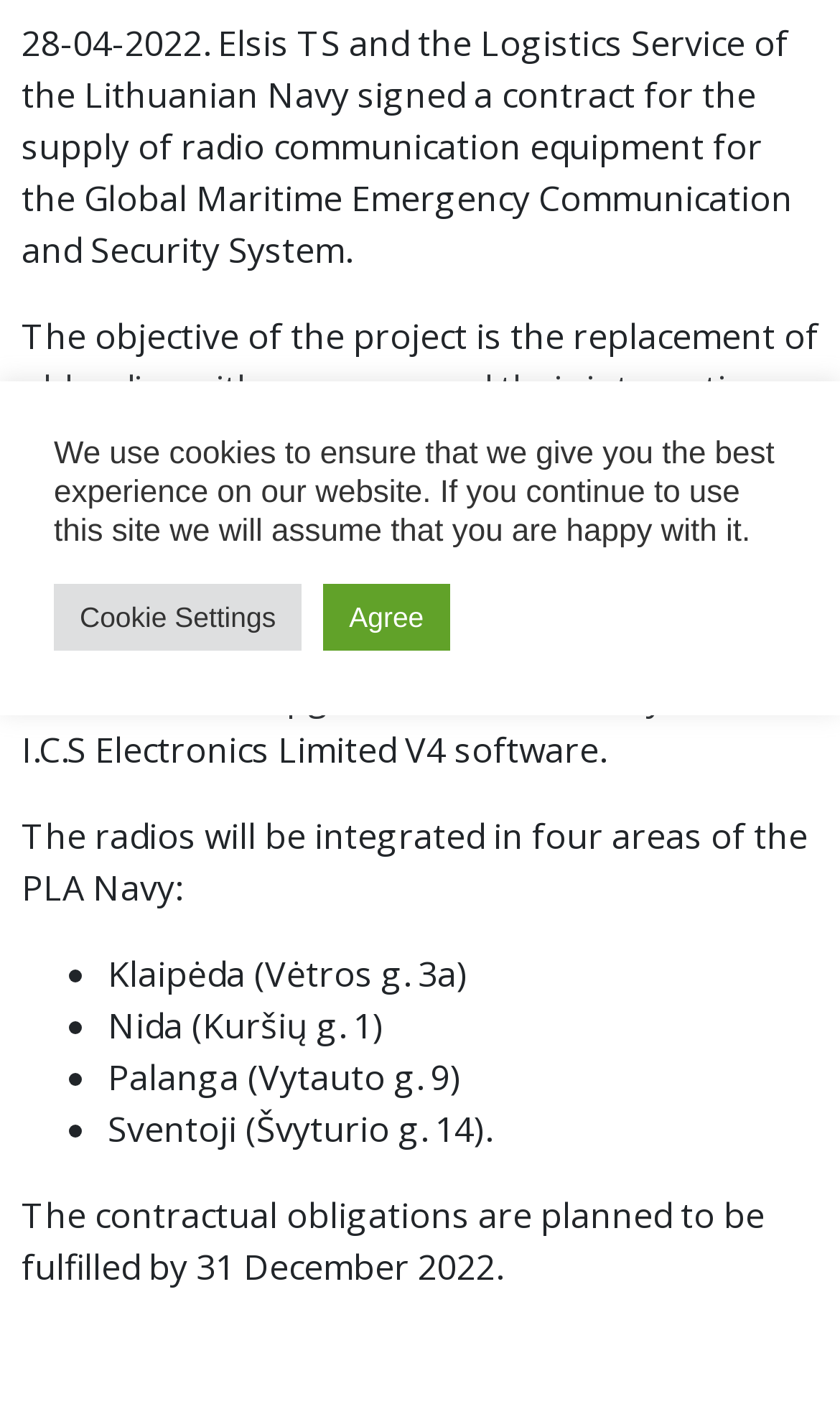Identify the bounding box for the UI element described as: "Kontaktai". The coordinates should be four float numbers between 0 and 1, i.e., [left, top, right, bottom].

[0.026, 0.329, 0.974, 0.395]